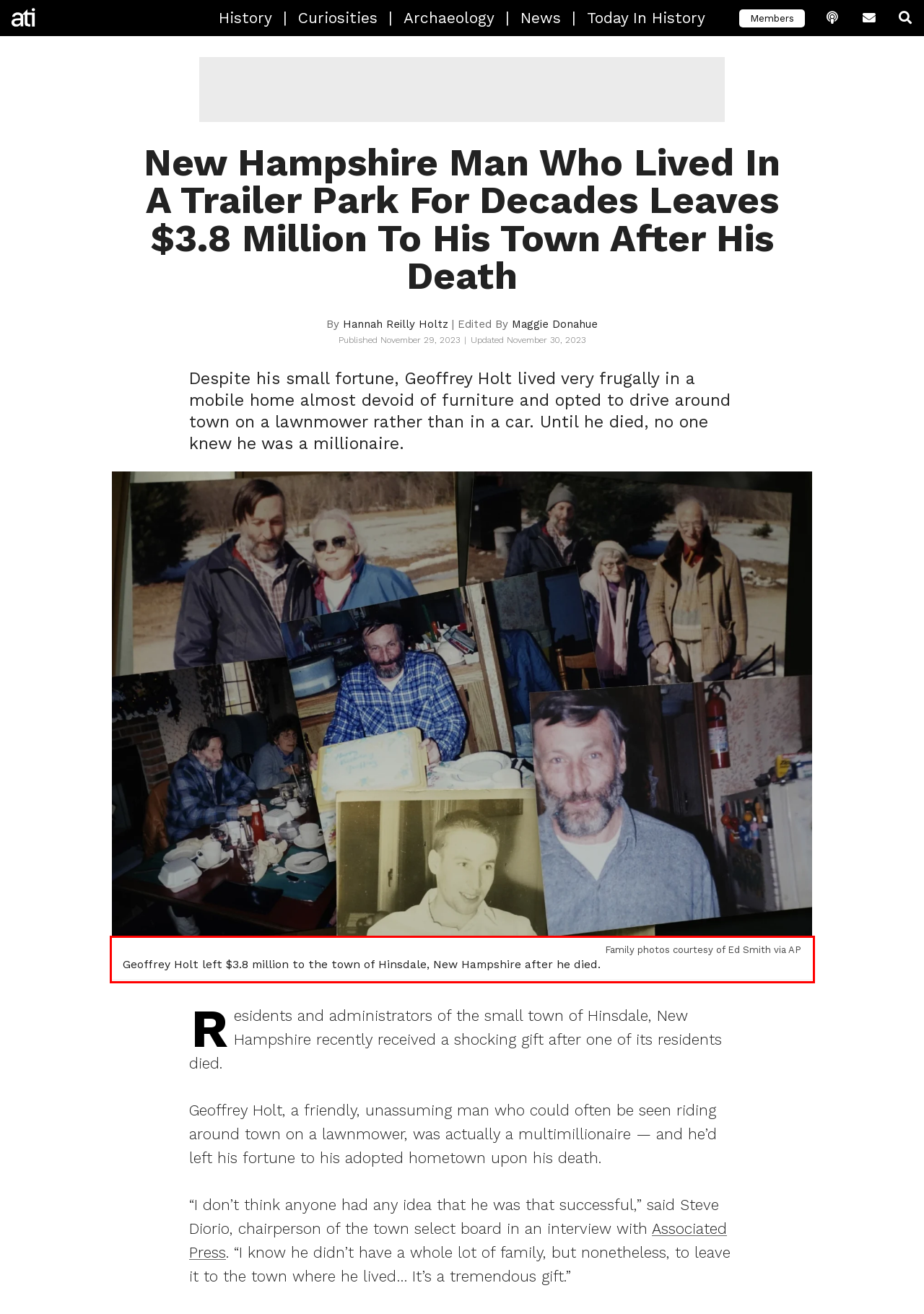Please look at the screenshot provided and find the red bounding box. Extract the text content contained within this bounding box.

Family photos courtesy of Ed Smith via AP Geoffrey Holt left $3.8 million to the town of Hinsdale, New Hampshire after he died.